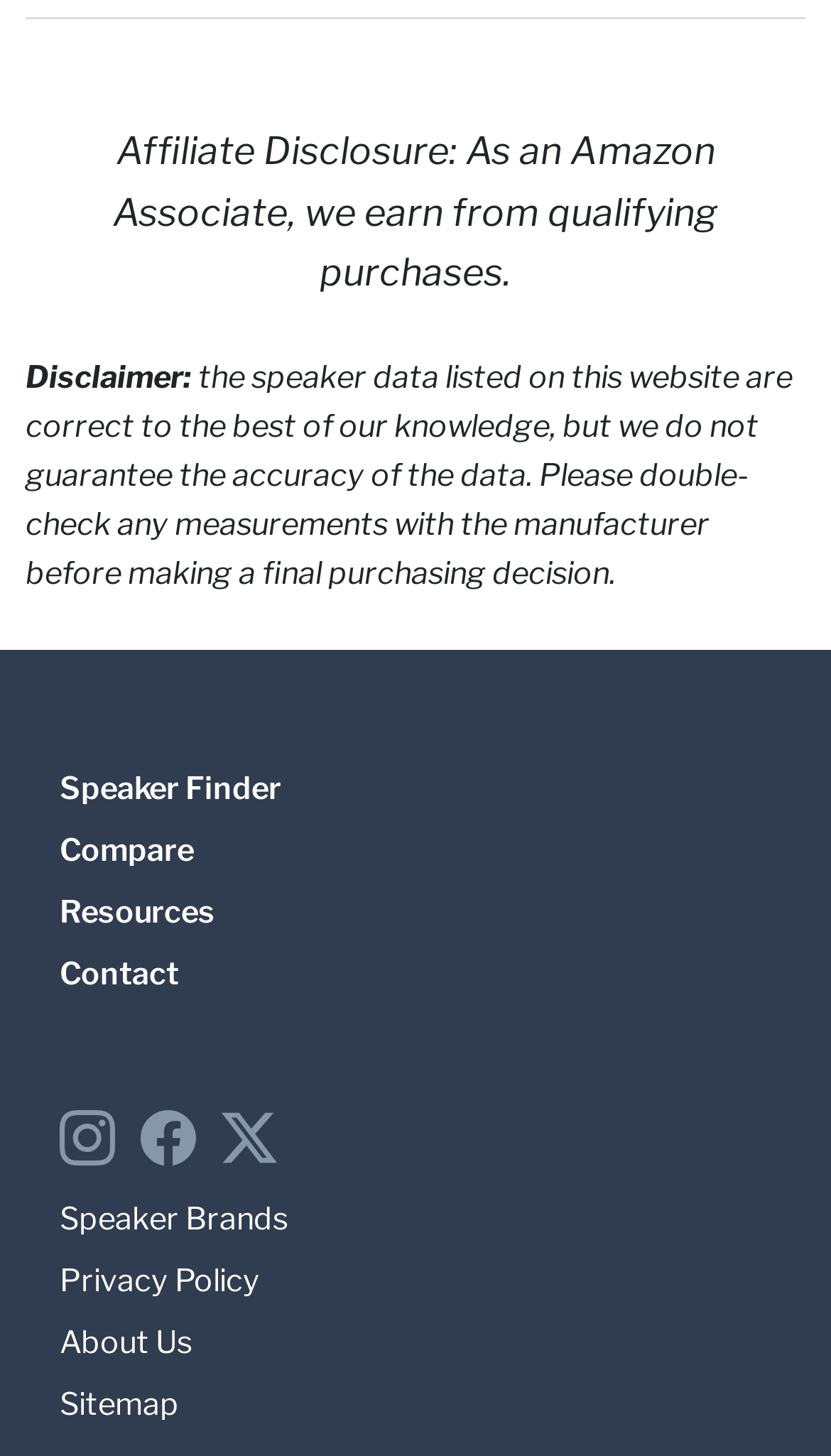Please find and report the bounding box coordinates of the element to click in order to perform the following action: "Check the Privacy Policy". The coordinates should be expressed as four float numbers between 0 and 1, in the format [left, top, right, bottom].

[0.072, 0.867, 0.313, 0.893]